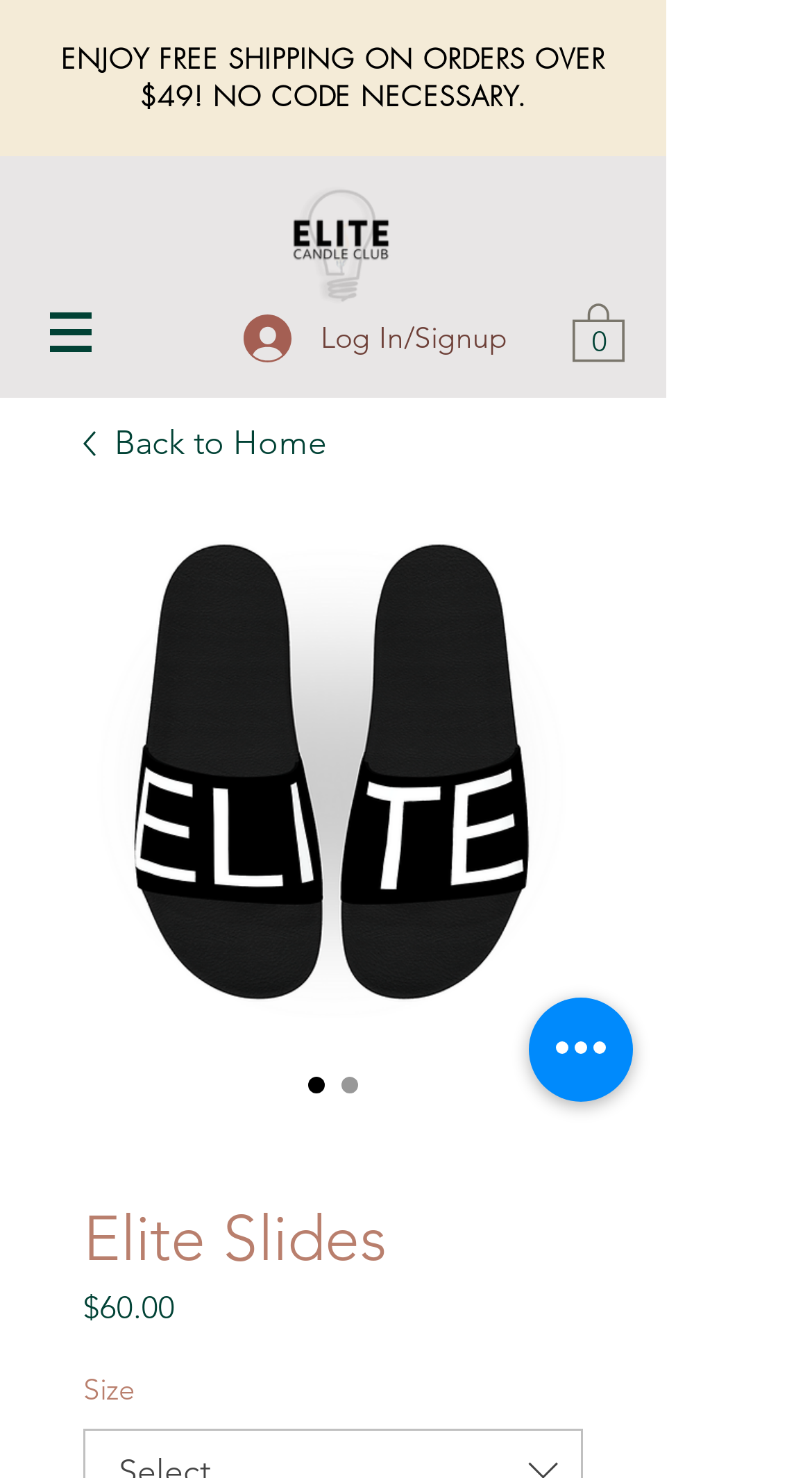What is the minimum order amount for free shipping?
Please answer the question with as much detail as possible using the screenshot.

The answer can be found in the heading element at the top of the page, which states 'ENJOY FREE SHIPPING ON ORDERS OVER $49! NO CODE NECESSARY.'